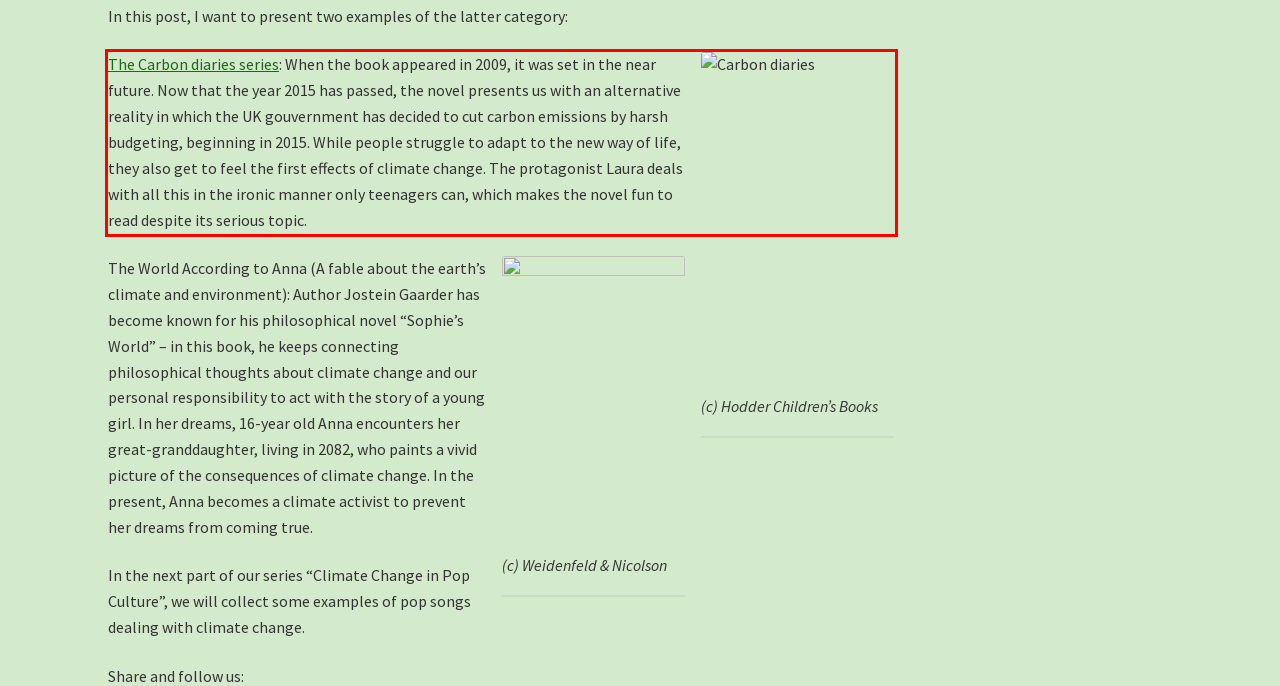Please identify and extract the text from the UI element that is surrounded by a red bounding box in the provided webpage screenshot.

The Carbon diaries series: When the book appeared in 2009, it was set in the near future. Now that the year 2015 has passed, the novel presents us with an alternative reality in which the UK gouvernment has decided to cut carbon emissions by harsh budgeting, beginning in 2015. While people struggle to adapt to the new way of life, they also get to feel the first effects of climate change. The protagonist Laura deals with all this in the ironic manner only teenagers can, which makes the novel fun to read despite its serious topic.